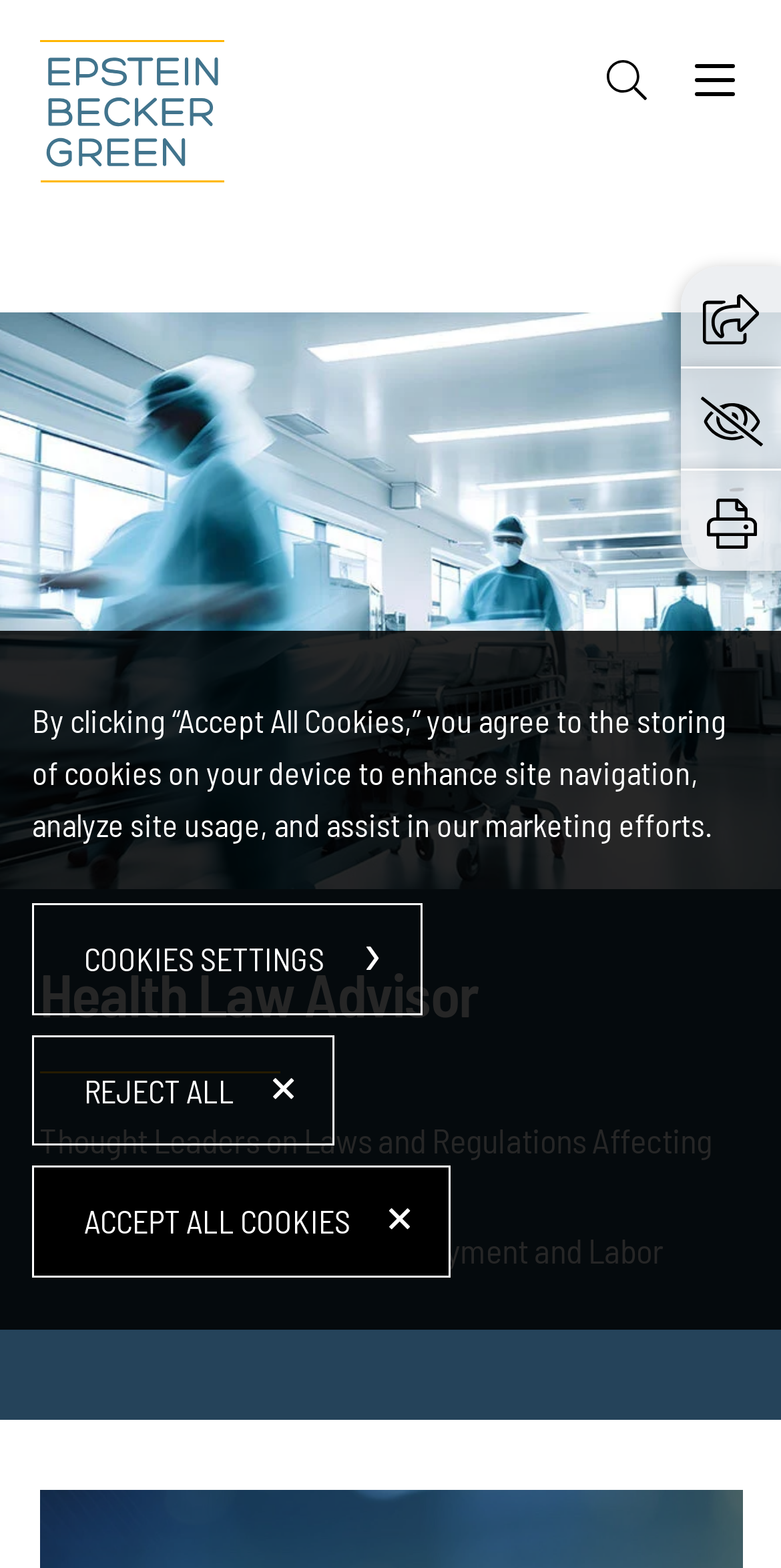Determine the bounding box for the UI element described here: "Epstein Becker & Green, P.C.".

[0.05, 0.026, 0.286, 0.117]